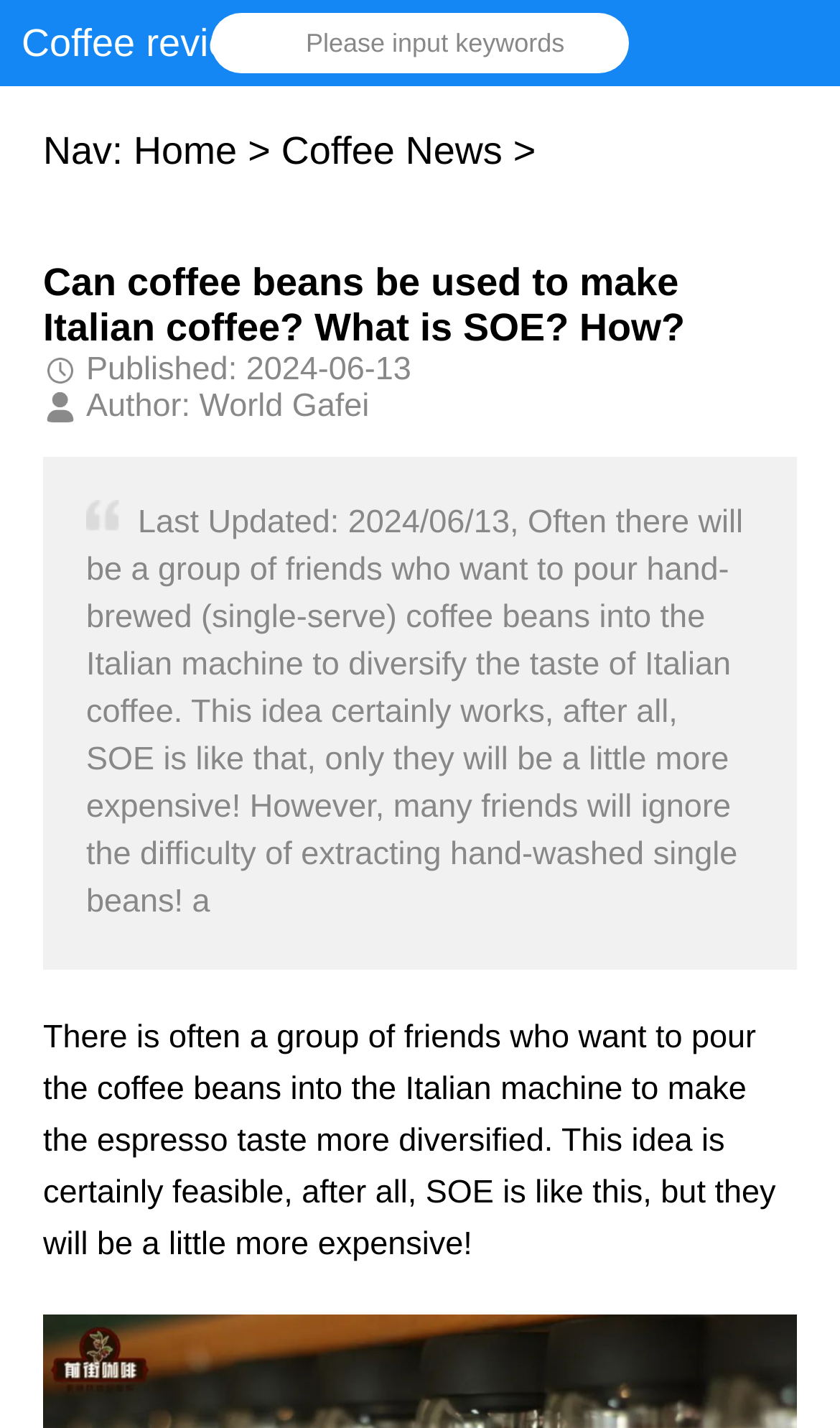What is the topic of the coffee review?
Examine the image closely and answer the question with as much detail as possible.

Based on the heading 'Coffee review' and the content of the webpage, it is clear that the topic of the review is Italian coffee.